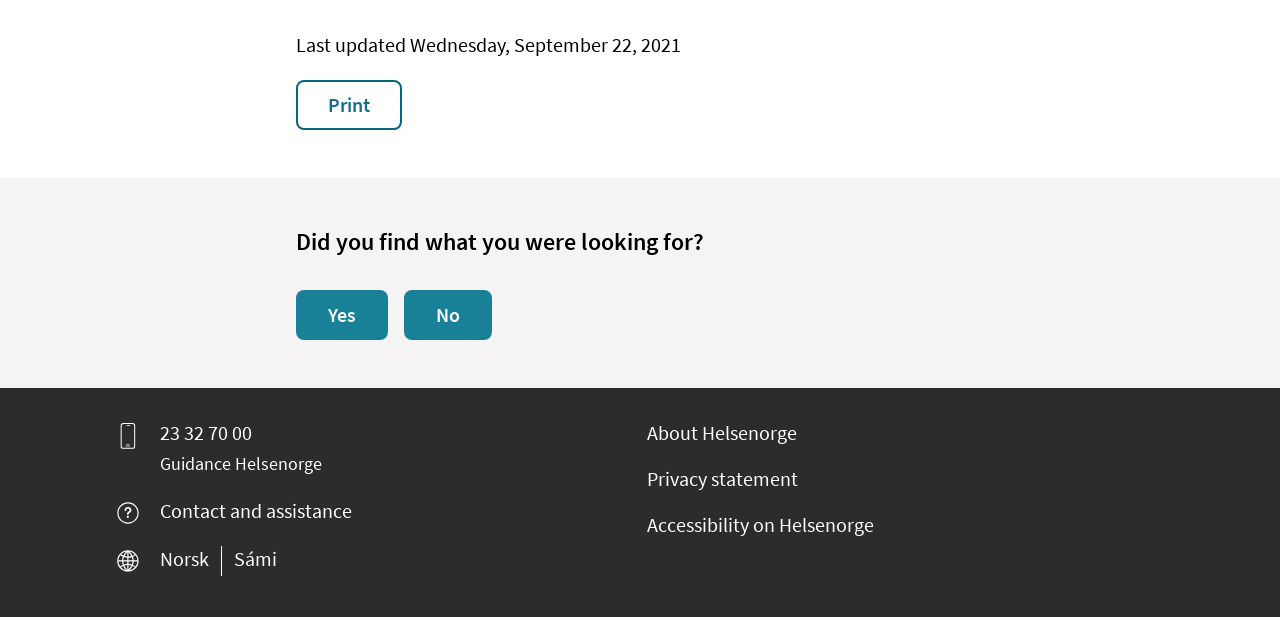Please determine the bounding box coordinates of the area that needs to be clicked to complete this task: 'Click no'. The coordinates must be four float numbers between 0 and 1, formatted as [left, top, right, bottom].

[0.316, 0.47, 0.384, 0.551]